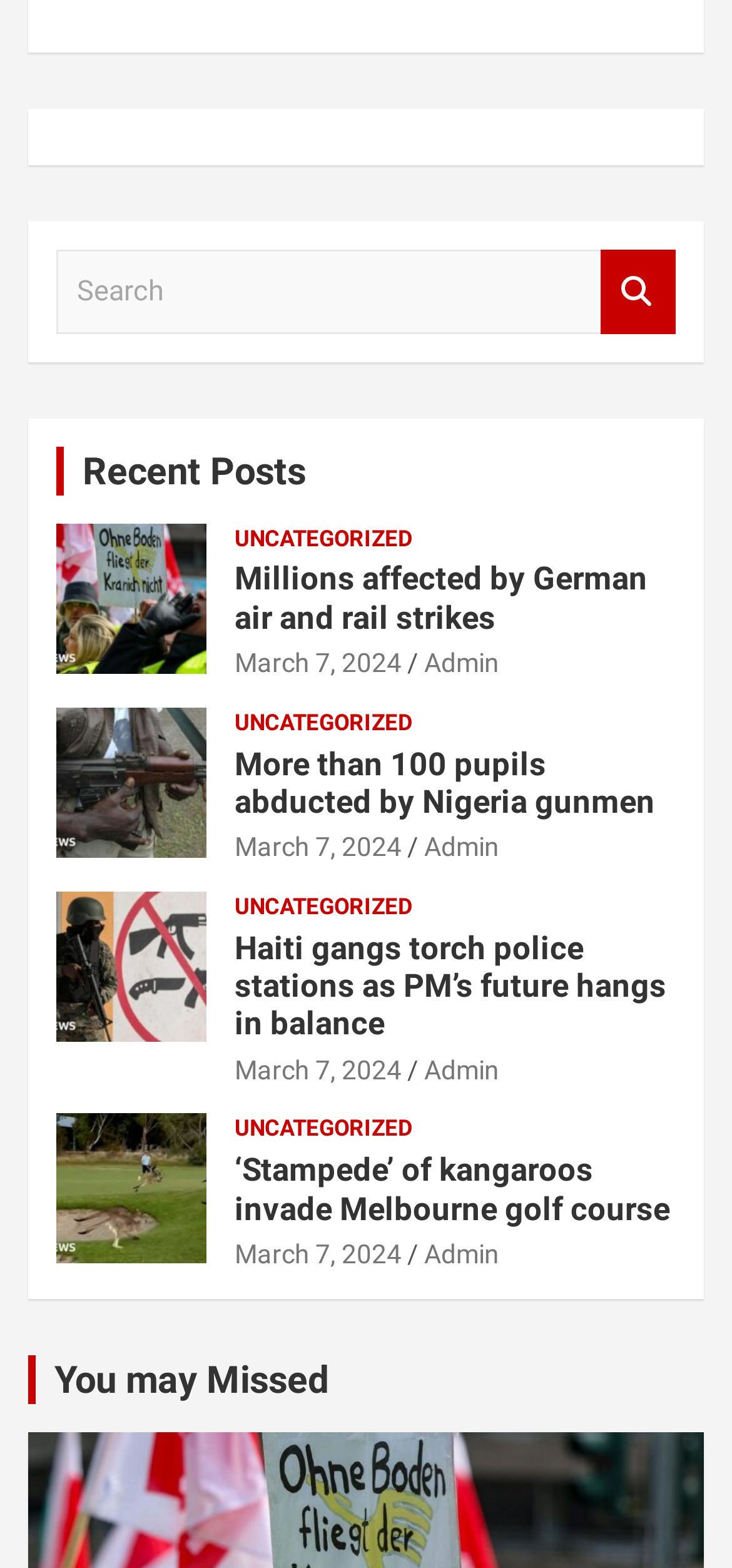From the webpage screenshot, identify the region described by Uncategorized. Provide the bounding box coordinates as (top-left x, top-left y, bottom-right x, bottom-right y), with each value being a floating point number between 0 and 1.

[0.321, 0.569, 0.564, 0.589]